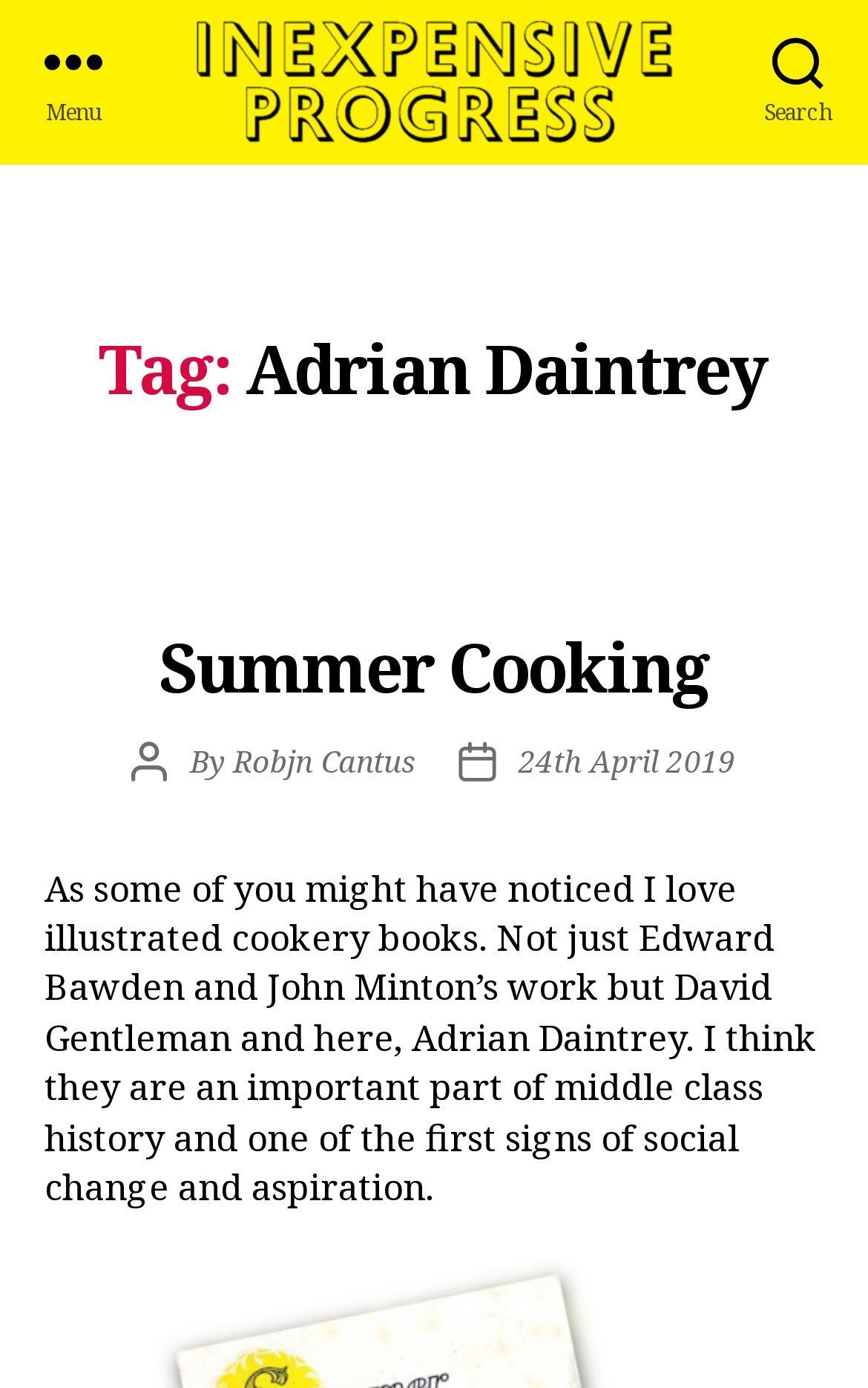What is the text on the top-left button?
Relying on the image, give a concise answer in one word or a brief phrase.

Menu